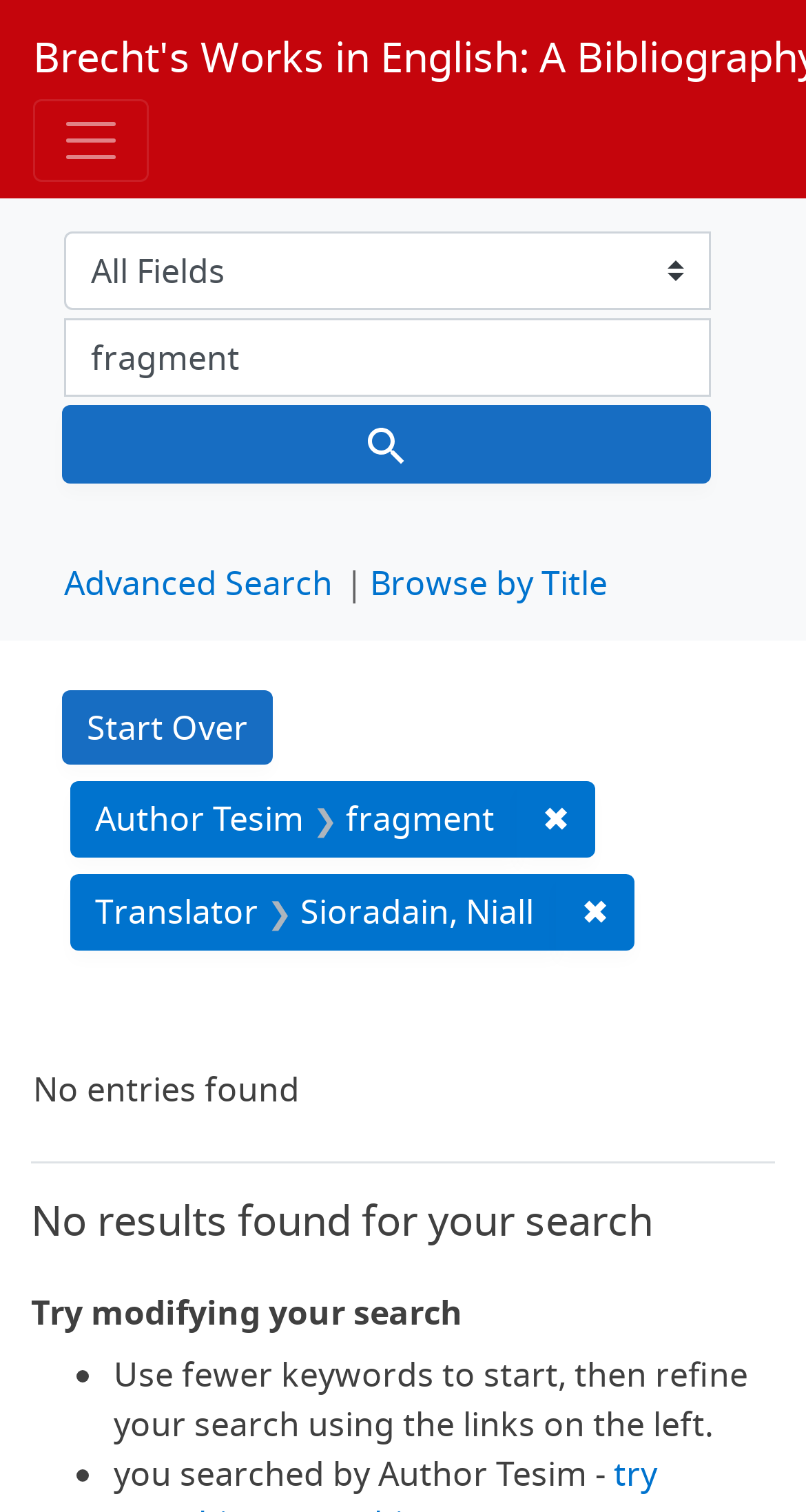Given the description Start Over, predict the bounding box coordinates of the UI element. Ensure the coordinates are in the format (top-left x, top-left y, bottom-right x, bottom-right y) and all values are between 0 and 1.

[0.077, 0.456, 0.338, 0.505]